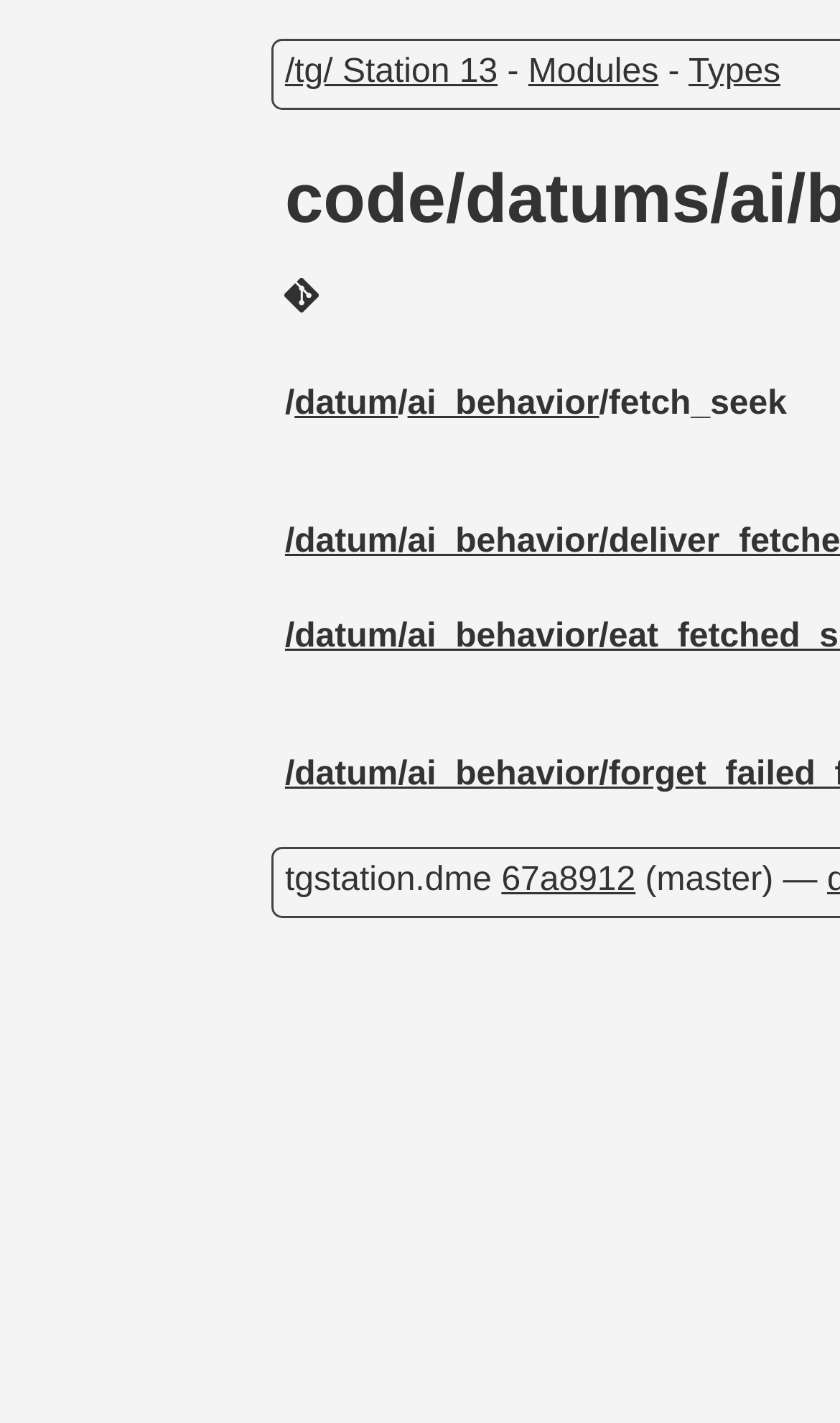Carefully examine the image and provide an in-depth answer to the question: What is the name of the project or repository?

I can see a static text element with the text 'tgstation.dme' which is likely the name of the project or repository.